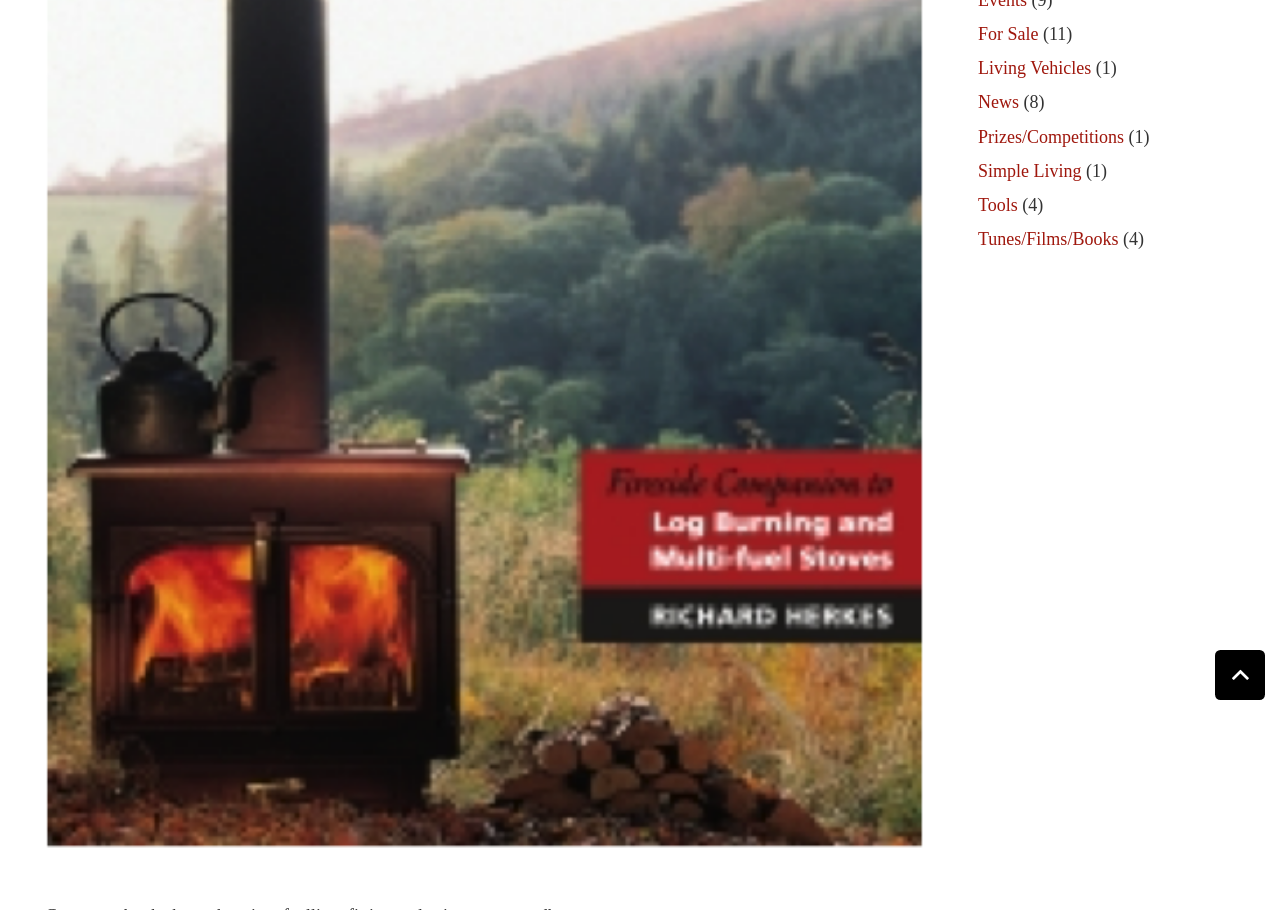Please find the bounding box coordinates in the format (top-left x, top-left y, bottom-right x, bottom-right y) for the given element description. Ensure the coordinates are floating point numbers between 0 and 1. Description: 1220

None